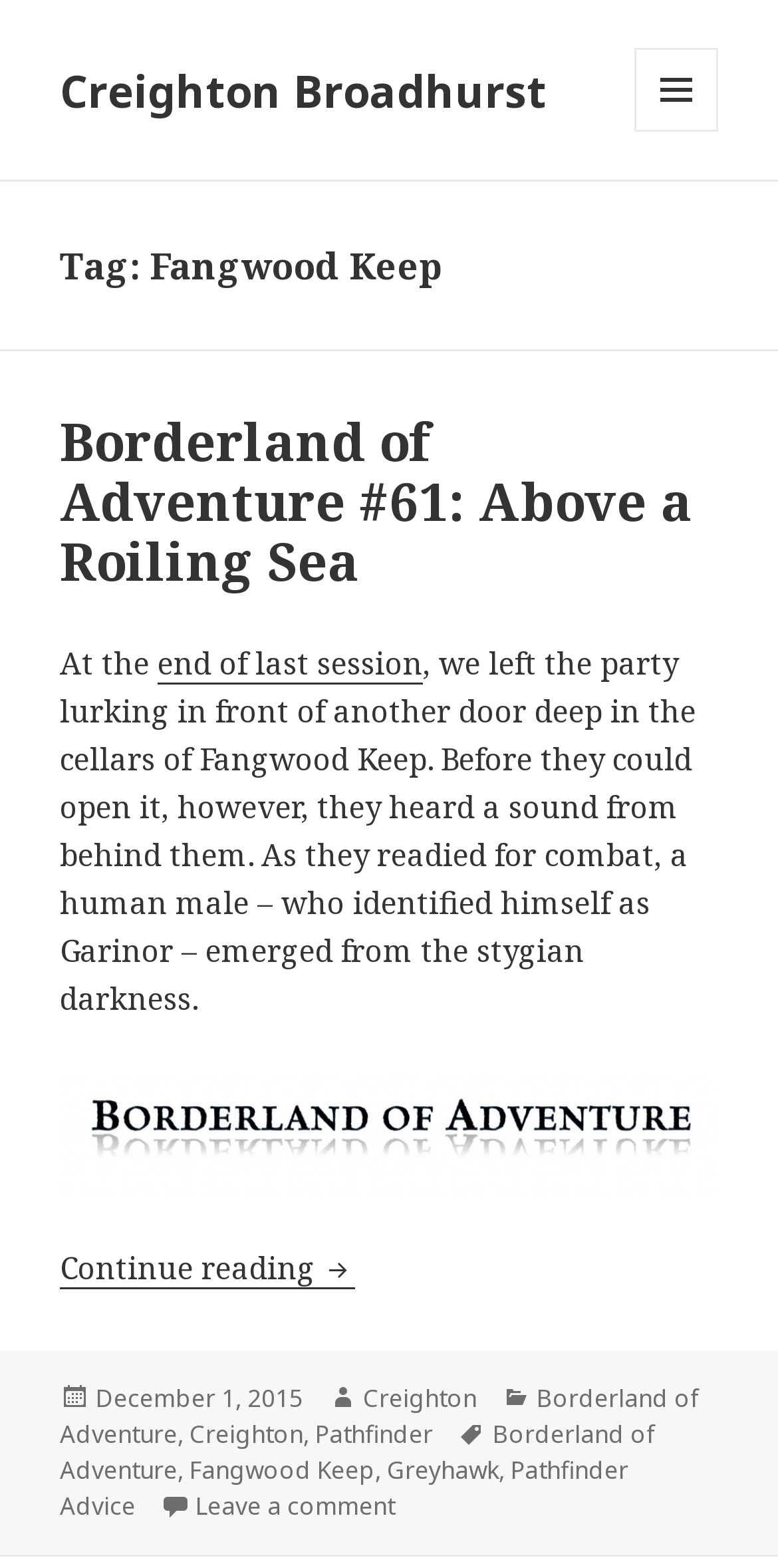Provide a brief response to the question using a single word or phrase: 
What is the name of the keep mentioned in the article?

Fangwood Keep